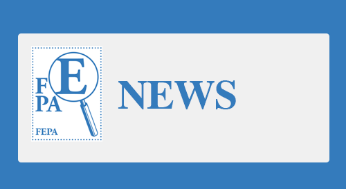Please answer the following question using a single word or phrase: What does the stylized magnifying glass symbolize?

Exploration and discovery